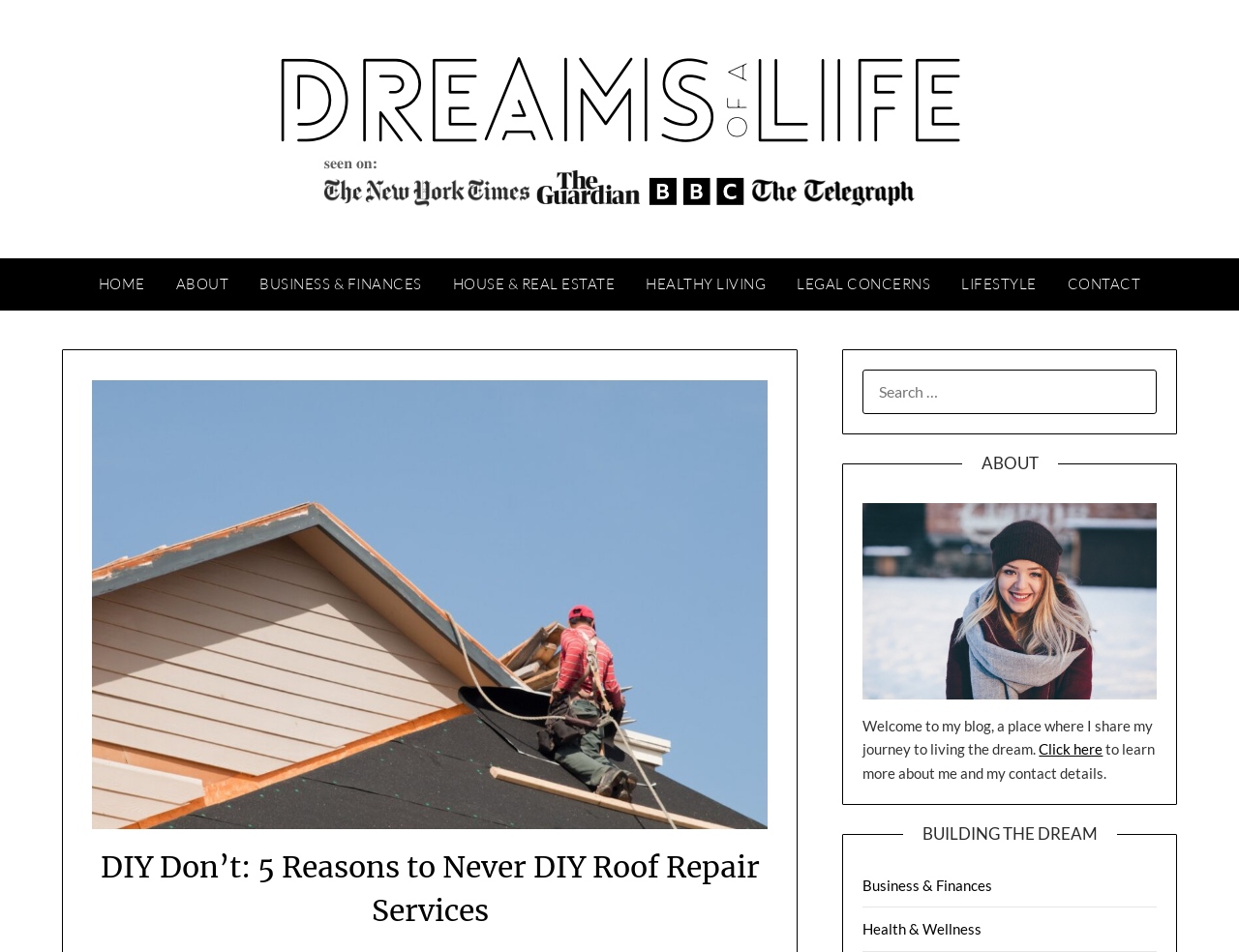Please identify the bounding box coordinates for the region that you need to click to follow this instruction: "read about the author".

[0.696, 0.778, 0.932, 0.821]